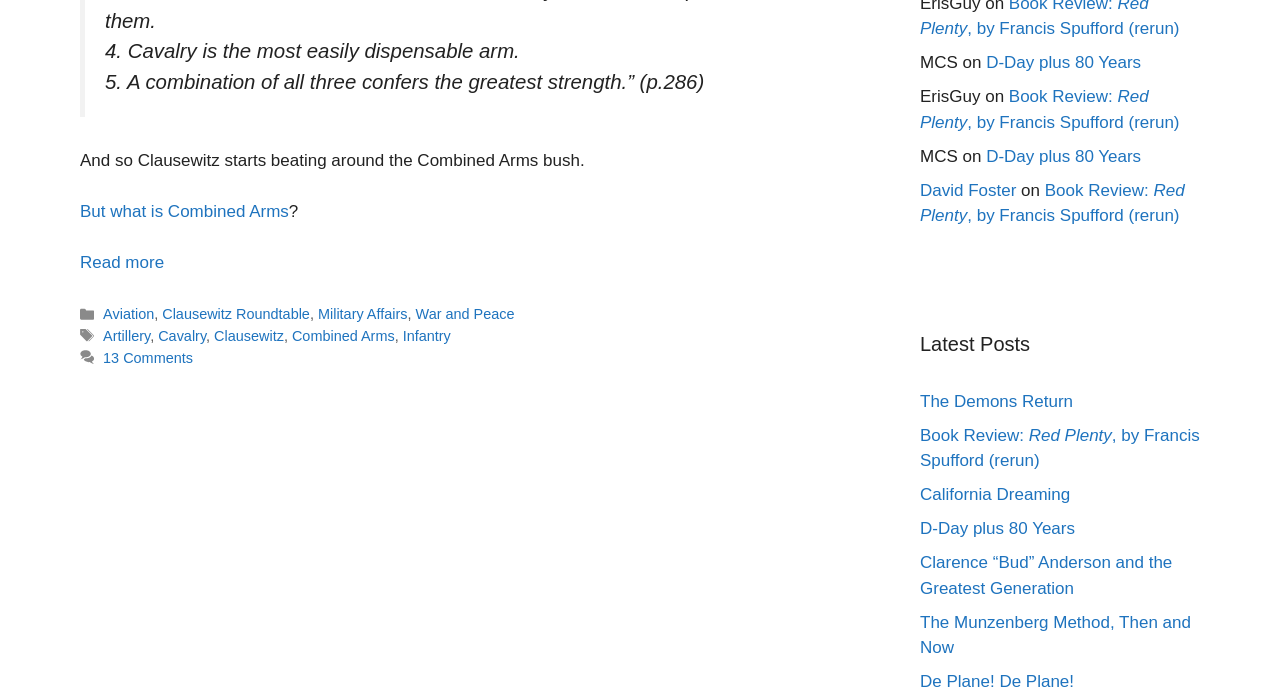Indicate the bounding box coordinates of the element that must be clicked to execute the instruction: "Read the latest post The Demons Return". The coordinates should be given as four float numbers between 0 and 1, i.e., [left, top, right, bottom].

[0.719, 0.57, 0.838, 0.598]